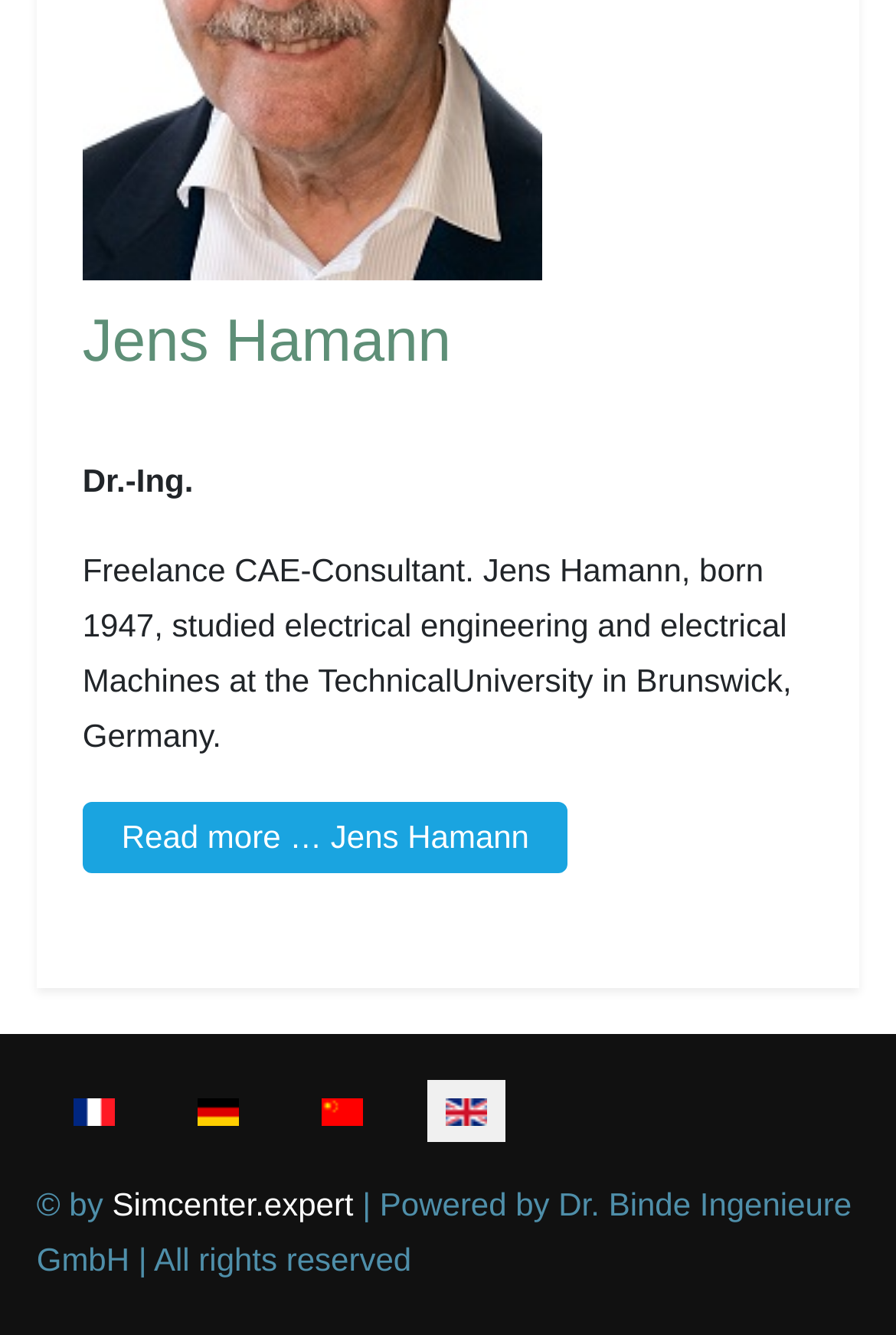Please answer the following question using a single word or phrase: 
How many language options are available?

4